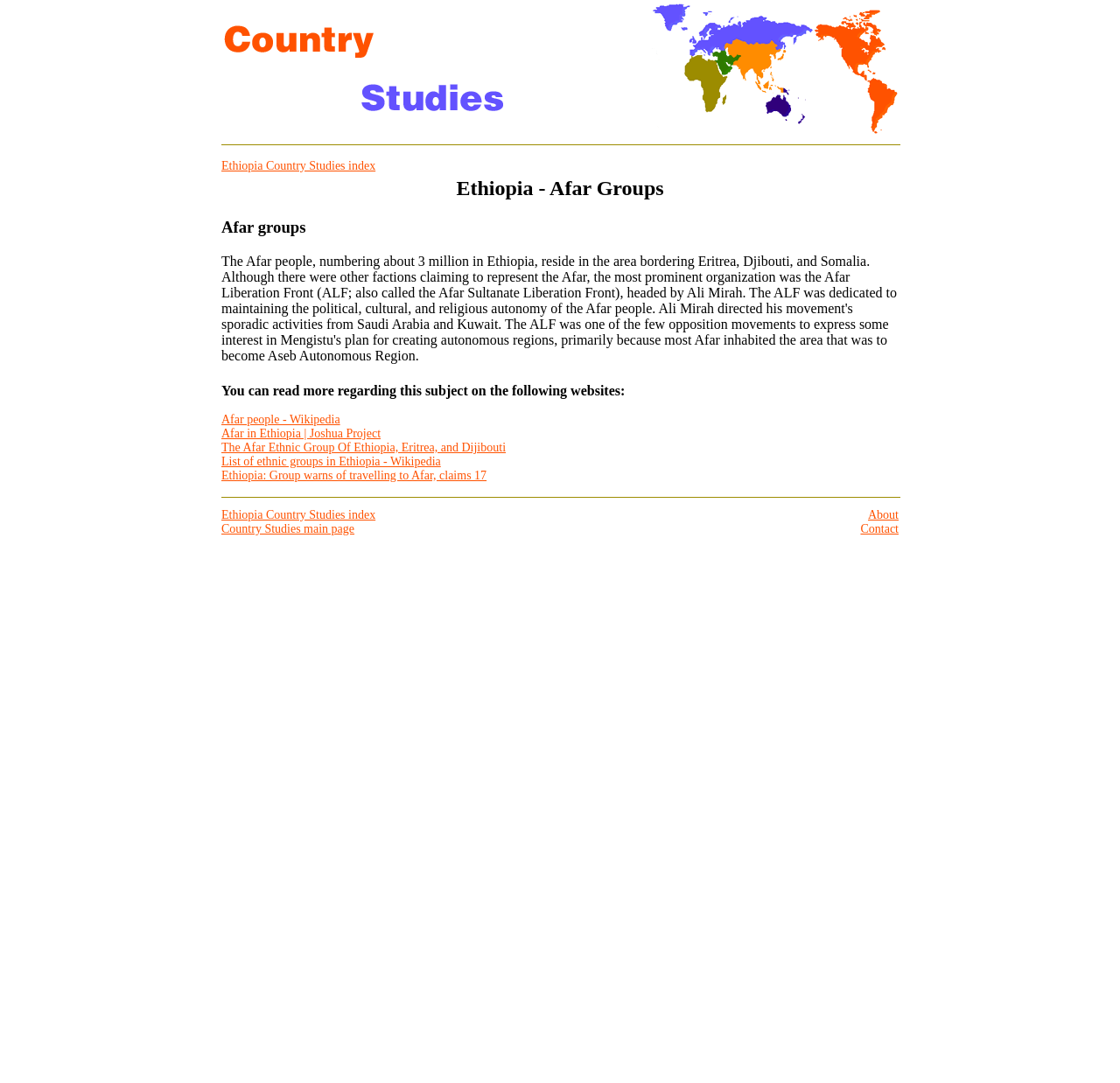Please answer the following question using a single word or phrase: 
What is the name of the ethnic group described on this webpage?

Afar